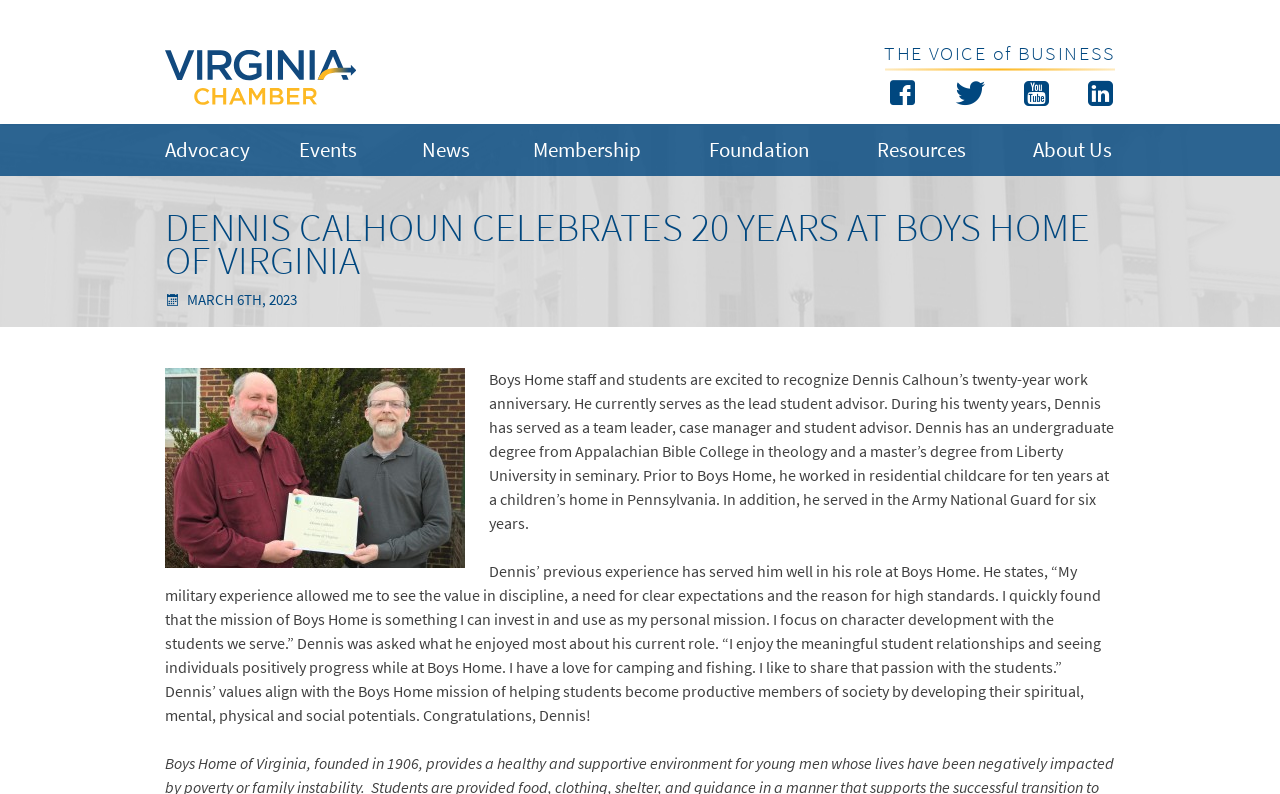Using the given description, provide the bounding box coordinates formatted as (top-left x, top-left y, bottom-right x, bottom-right y), with all values being floating point numbers between 0 and 1. Description: About Us

[0.807, 0.17, 0.869, 0.207]